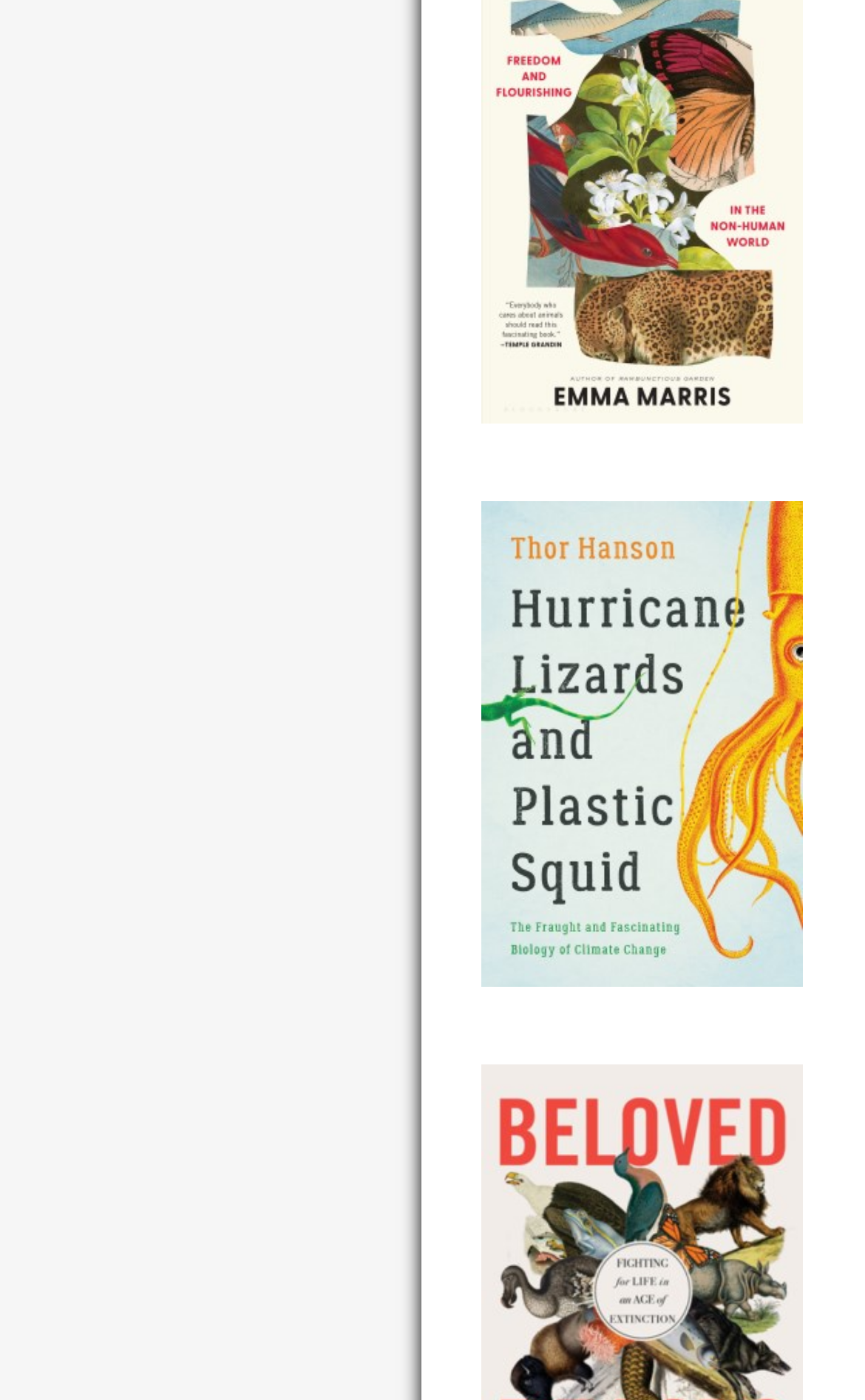Identify the bounding box of the HTML element described here: "DISCLAIMER". Provide the coordinates as four float numbers between 0 and 1: [left, top, right, bottom].

None